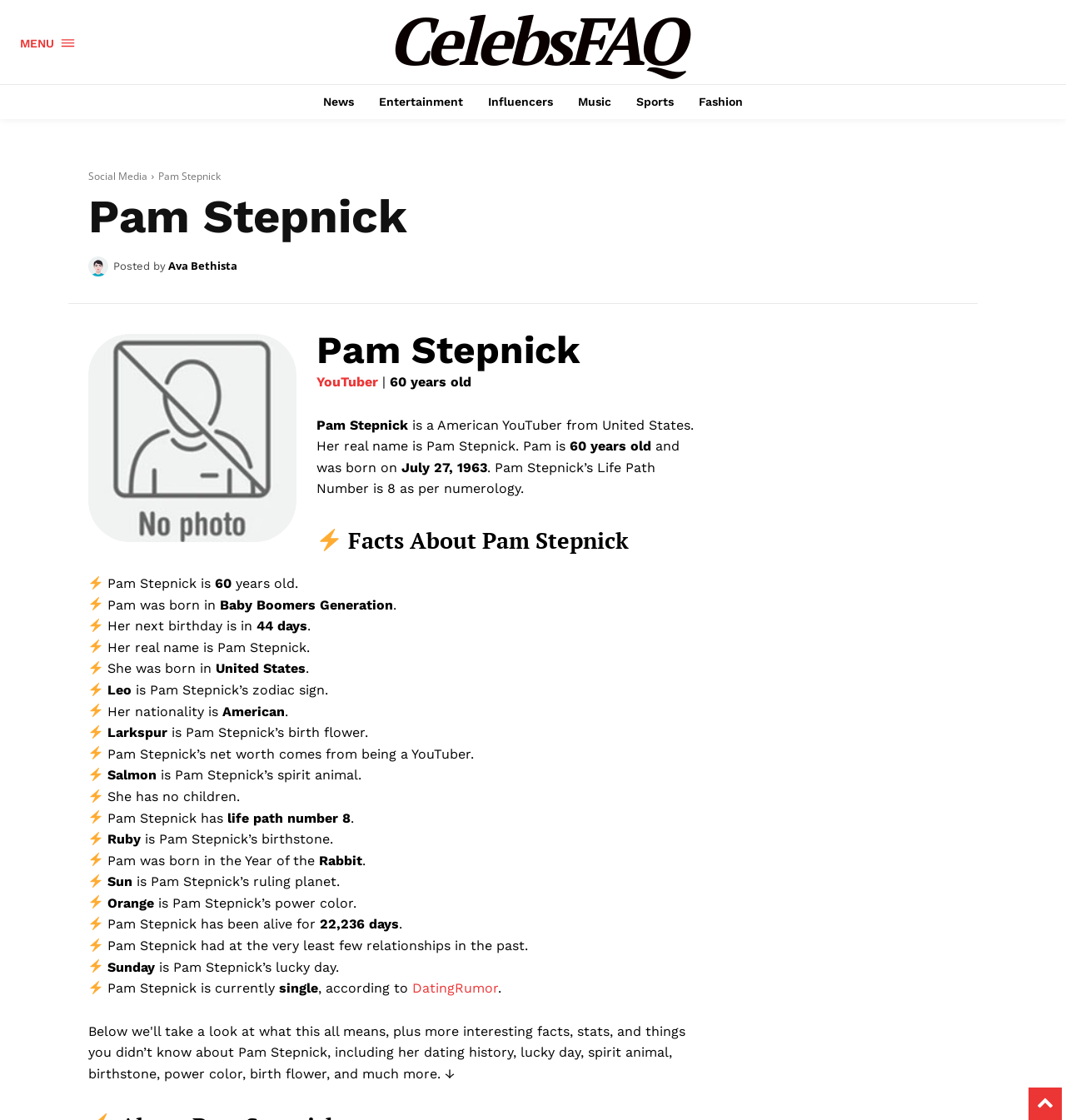Locate the bounding box coordinates of the area you need to click to fulfill this instruction: 'Click on MENU'. The coordinates must be in the form of four float numbers ranging from 0 to 1: [left, top, right, bottom].

[0.019, 0.021, 0.07, 0.054]